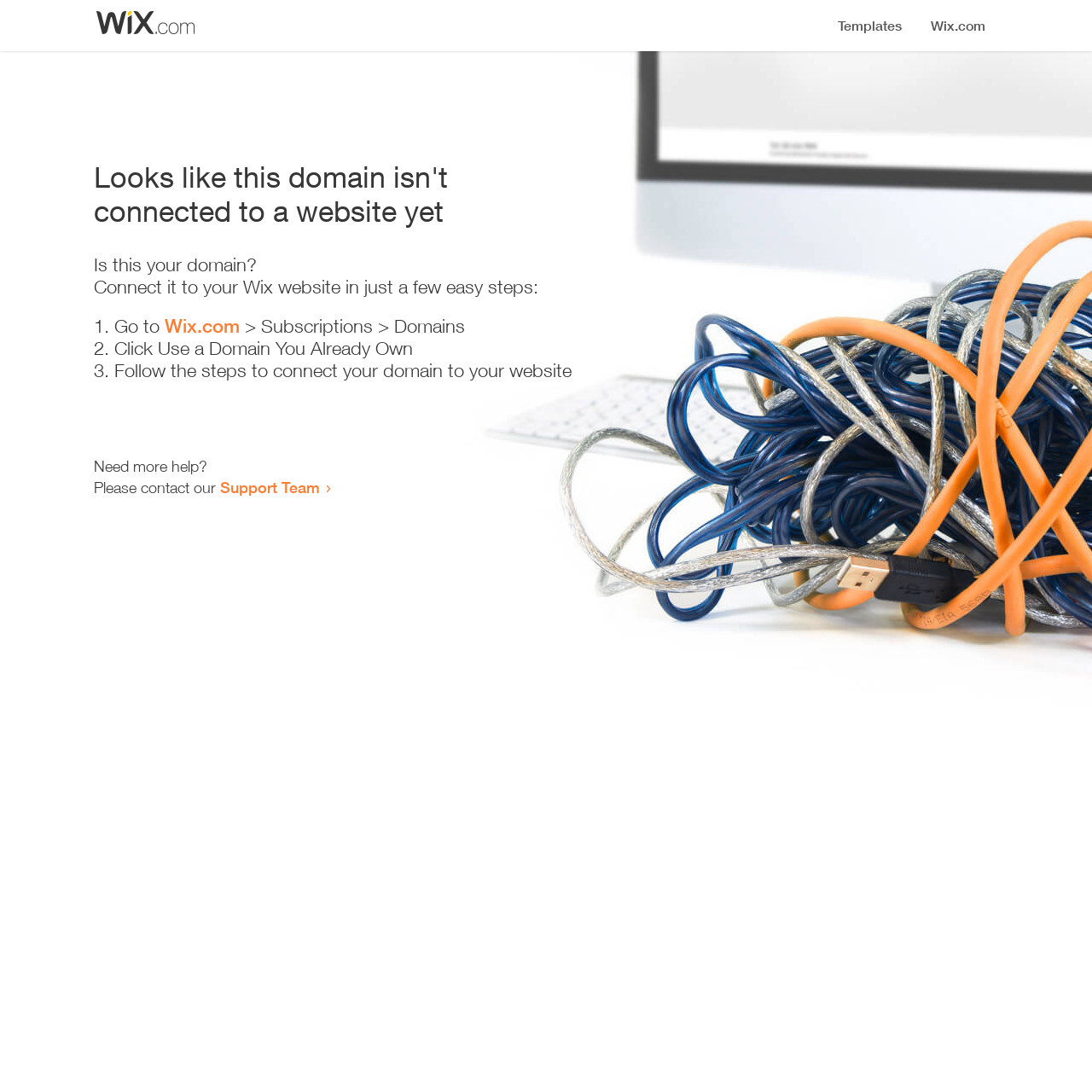Bounding box coordinates are specified in the format (top-left x, top-left y, bottom-right x, bottom-right y). All values are floating point numbers bounded between 0 and 1. Please provide the bounding box coordinate of the region this sentence describes: Support Team

[0.202, 0.438, 0.293, 0.455]